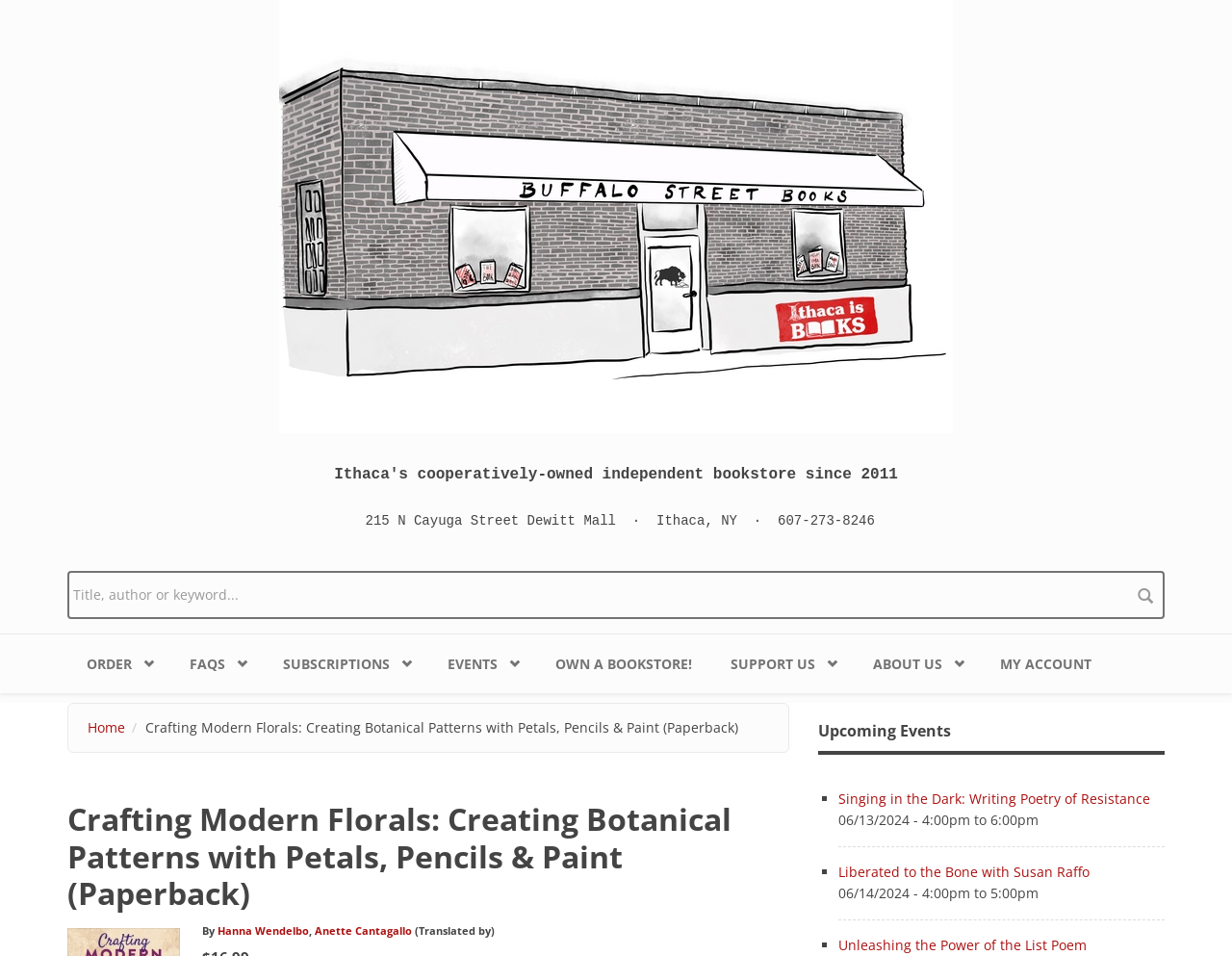Using the provided description: "Hanna Wendelbo", find the bounding box coordinates of the corresponding UI element. The output should be four float numbers between 0 and 1, in the format [left, top, right, bottom].

[0.177, 0.966, 0.251, 0.981]